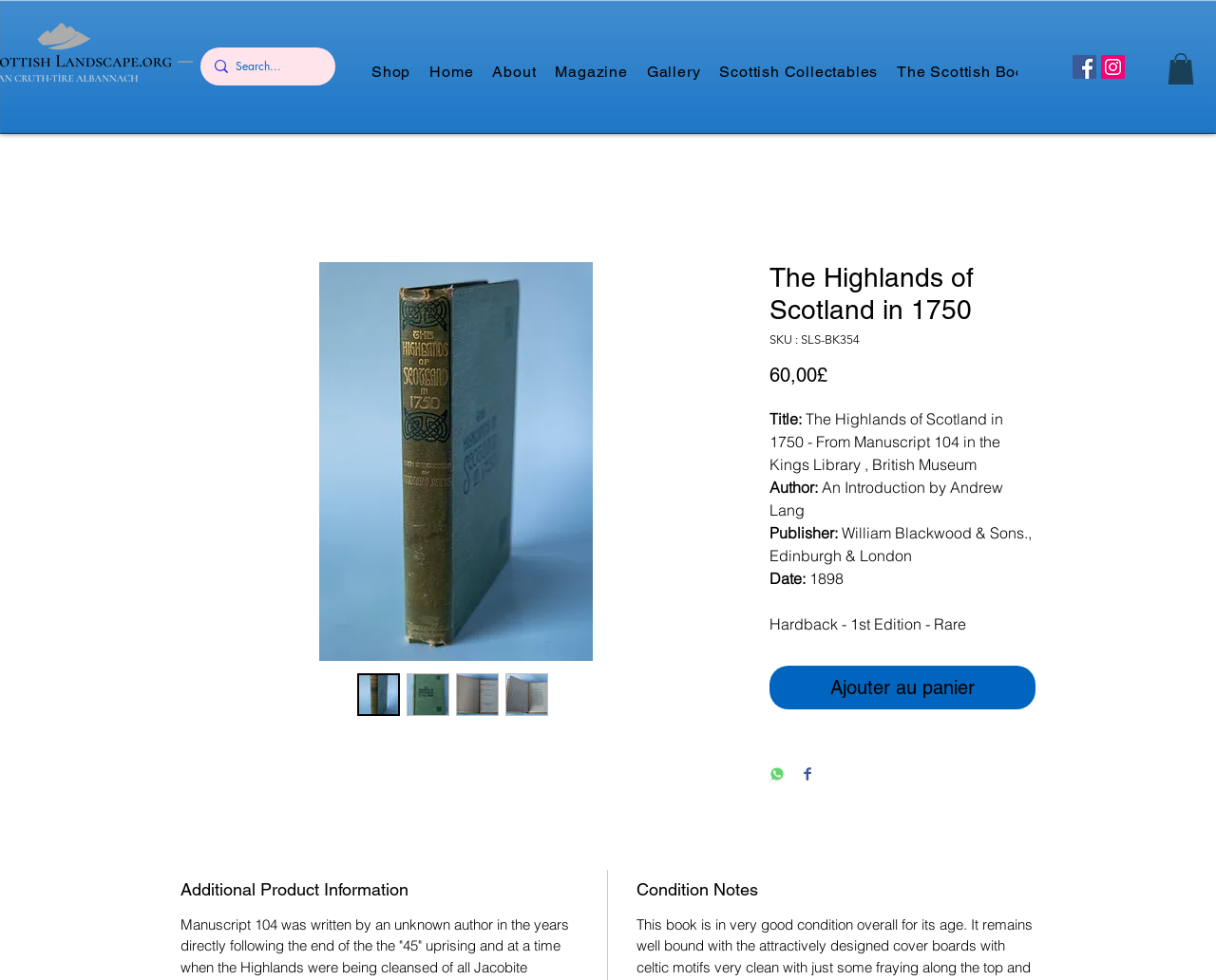Provide the bounding box coordinates, formatted as (top-left x, top-left y, bottom-right x, bottom-right y), with all values being floating point numbers between 0 and 1. Identify the bounding box of the UI element that matches the description: Gallery

[0.524, 0.032, 0.584, 0.113]